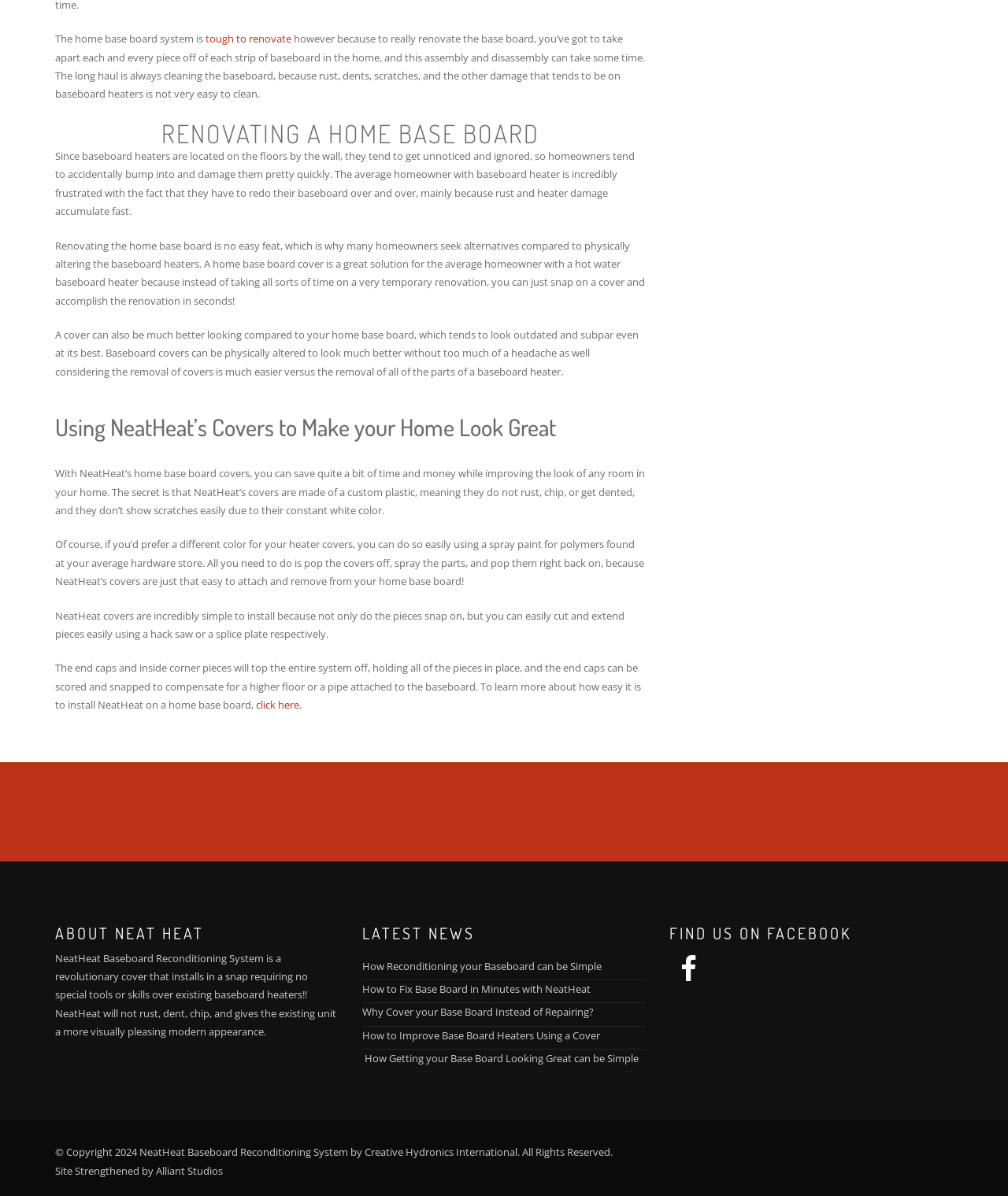Respond with a single word or phrase to the following question:
How can homeowners customize the color of NeatHeat's covers?

Using spray paint